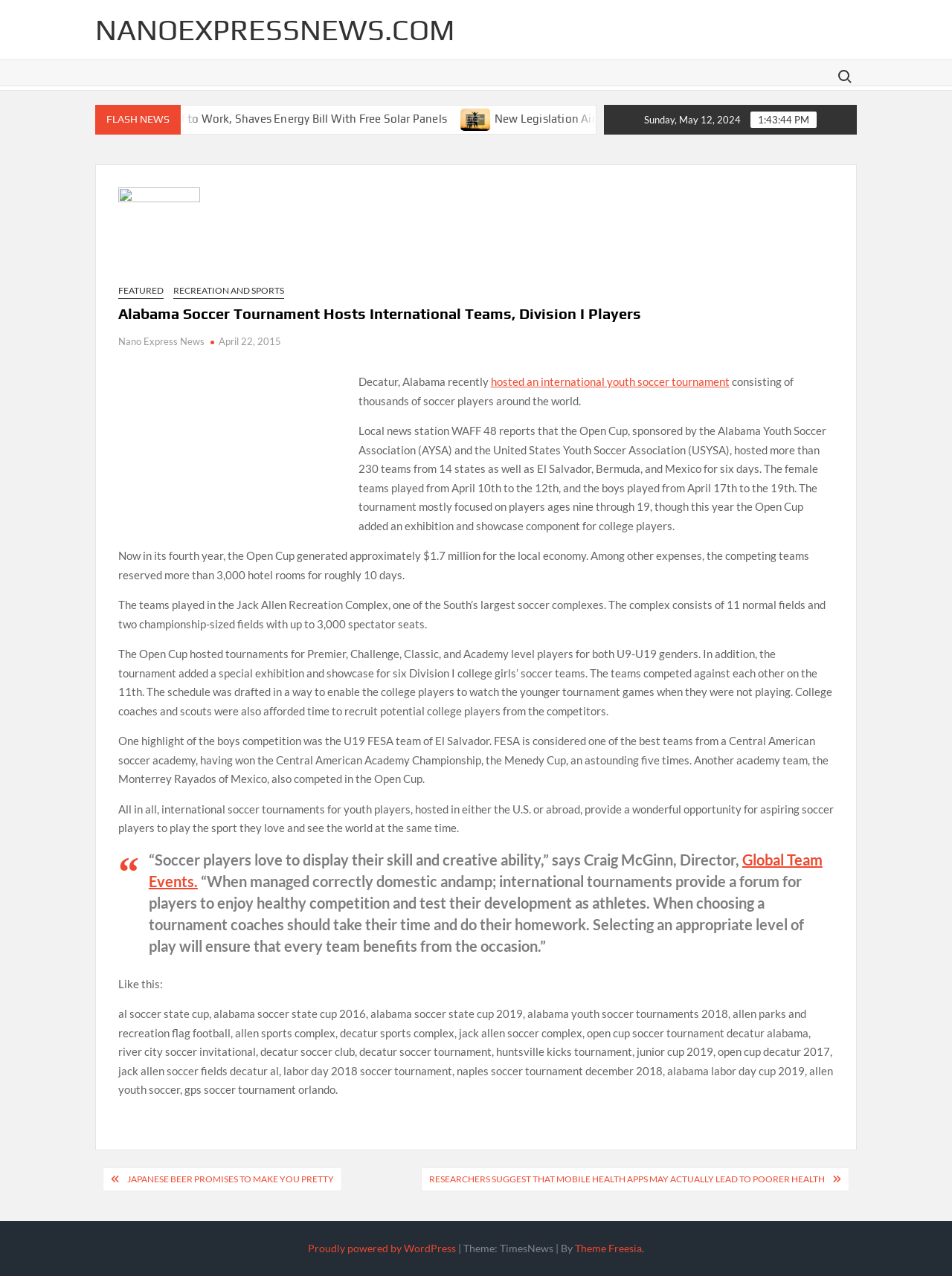Find the bounding box coordinates of the UI element according to this description: "Theme Freesia".

[0.604, 0.973, 0.674, 0.983]